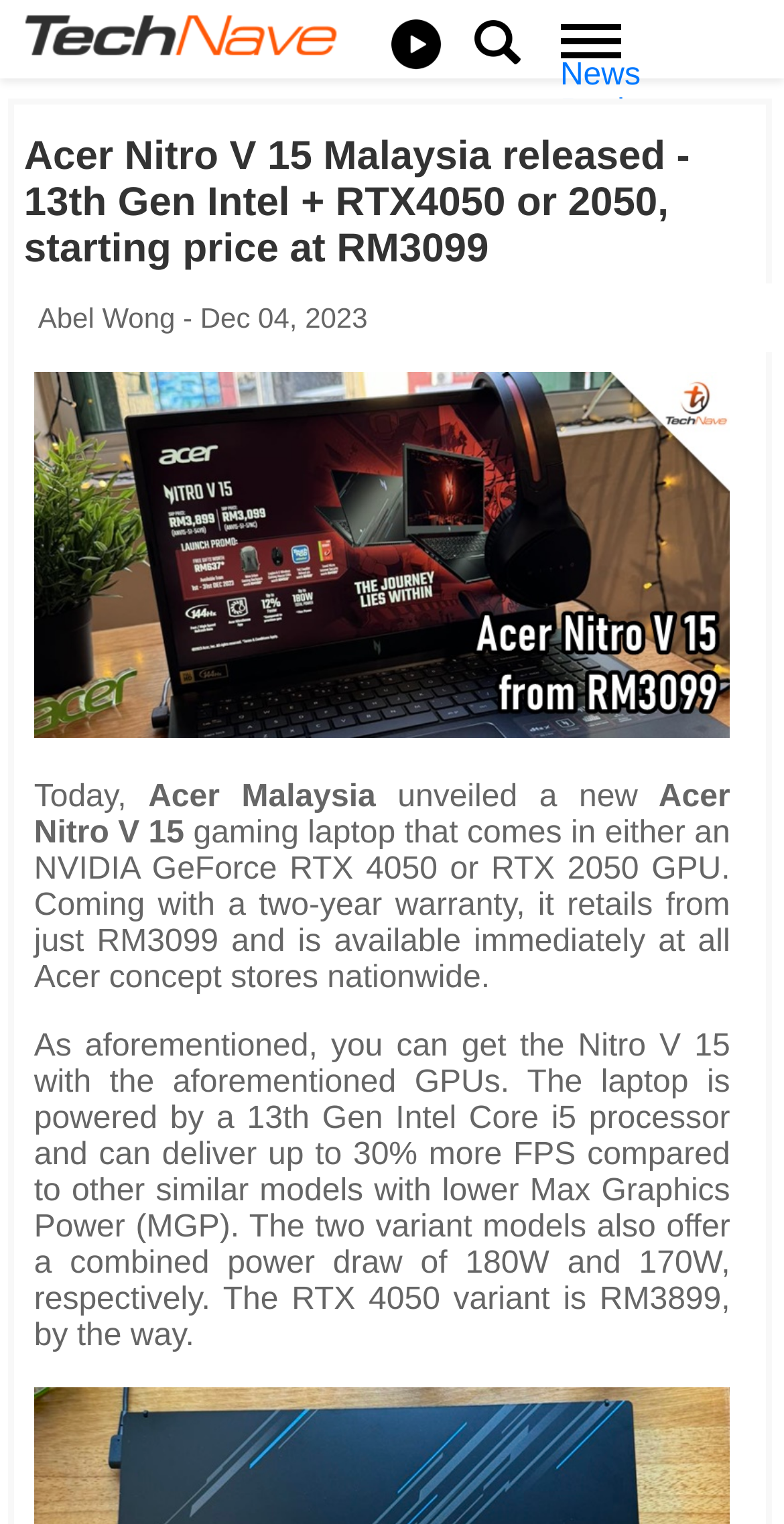Your task is to extract the text of the main heading from the webpage.

Acer Nitro V 15 Malaysia released - 13th Gen Intel + RTX4050 or 2050, starting price at RM3099